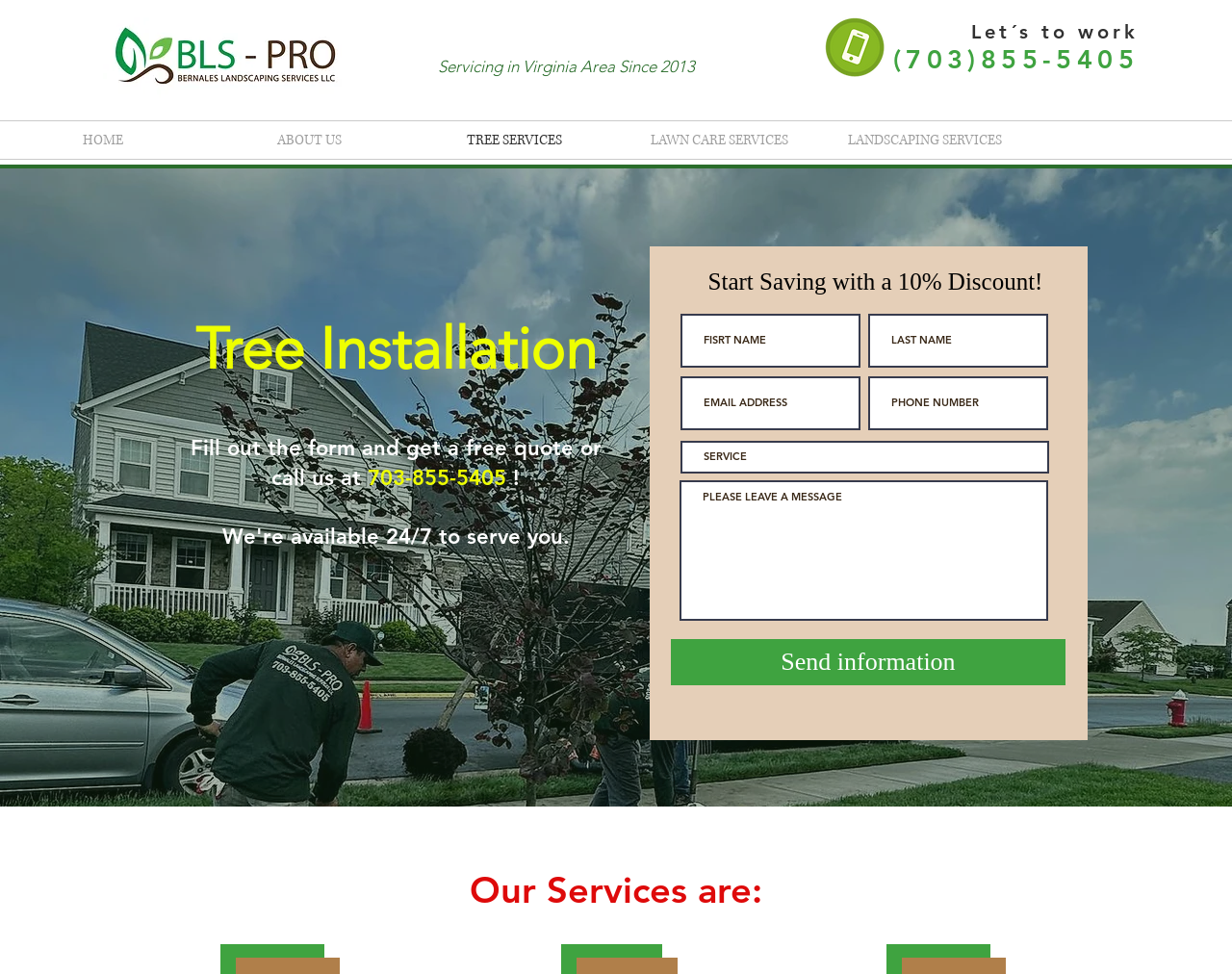Show the bounding box coordinates for the HTML element described as: "aria-label="SERVICE" name="service" placeholder="SERVICE"".

[0.552, 0.452, 0.852, 0.486]